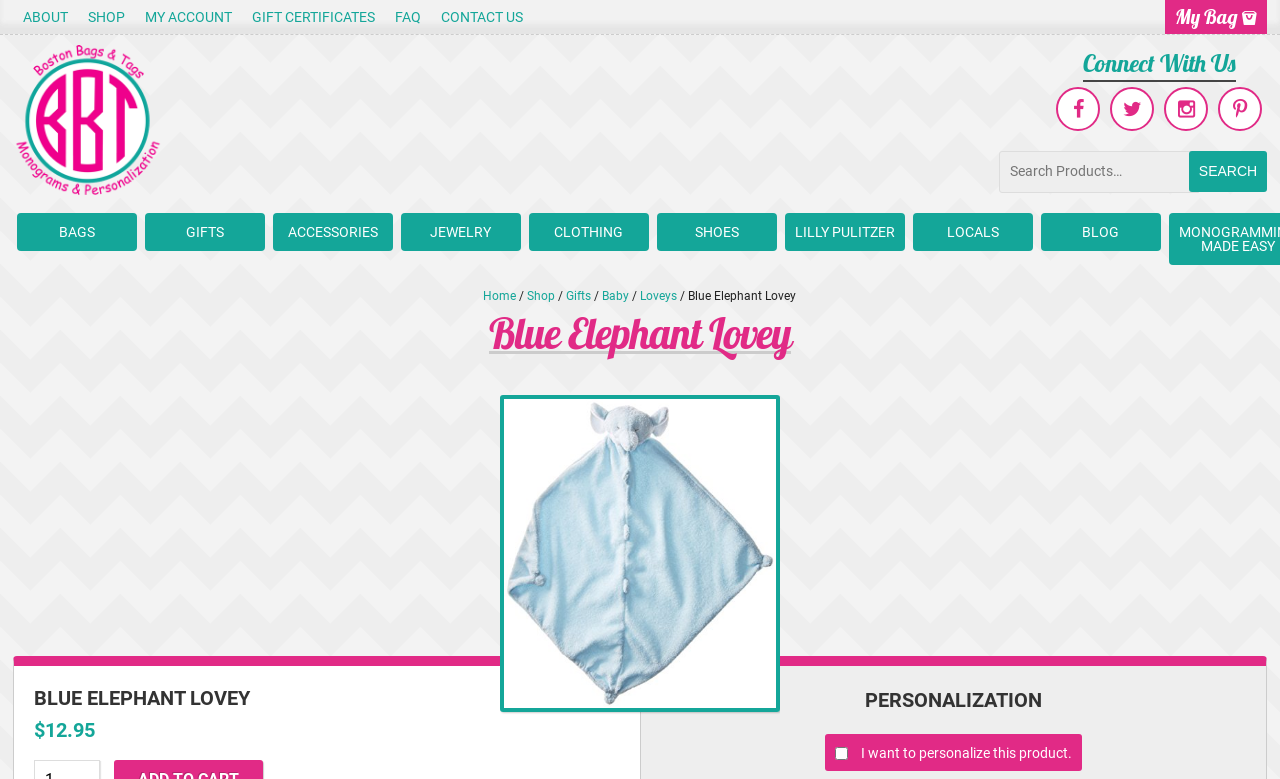With reference to the image, please provide a detailed answer to the following question: What is the price of the product?

The price of the product can be found in the static text '$12.95' which is located below the product image.